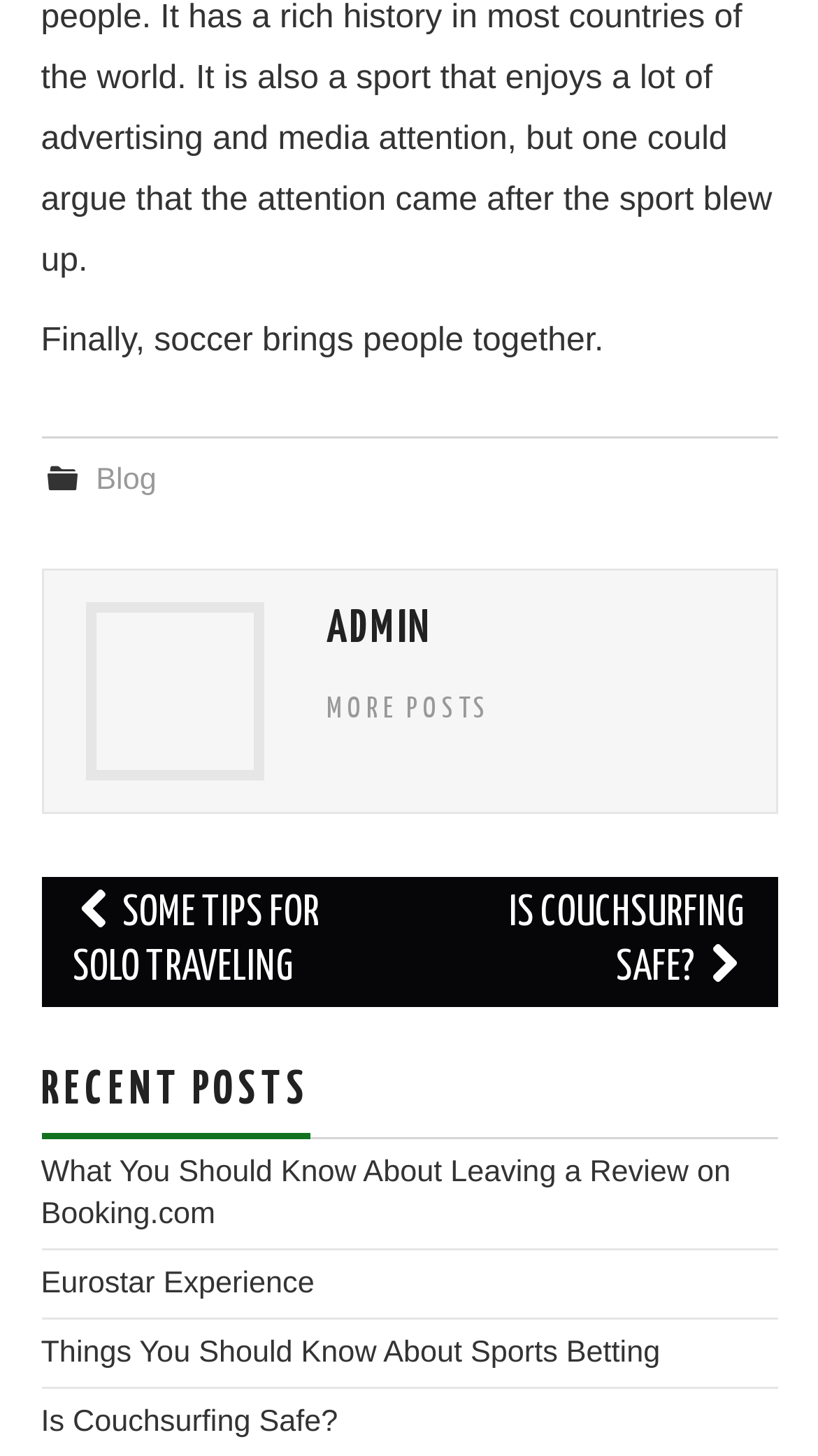Analyze the image and provide a detailed answer to the question: What is the category of the post above 'Eurostar Experience'?

The post above 'Eurostar Experience' is 'What You Should Know About Leaving a Review on Booking.com', which suggests that 'Eurostar Experience' is a review post.